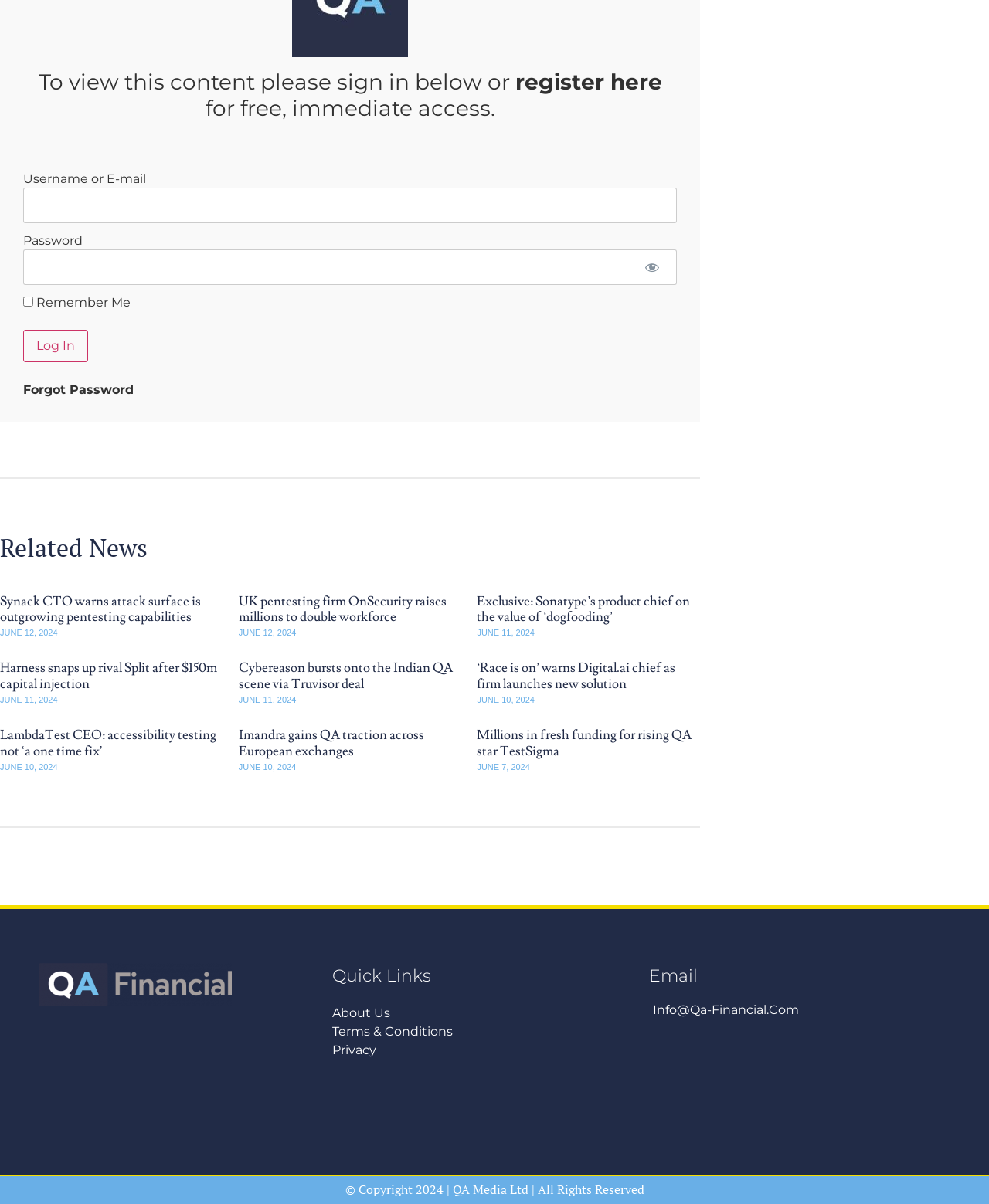Please mark the clickable region by giving the bounding box coordinates needed to complete this instruction: "Search for a game".

None